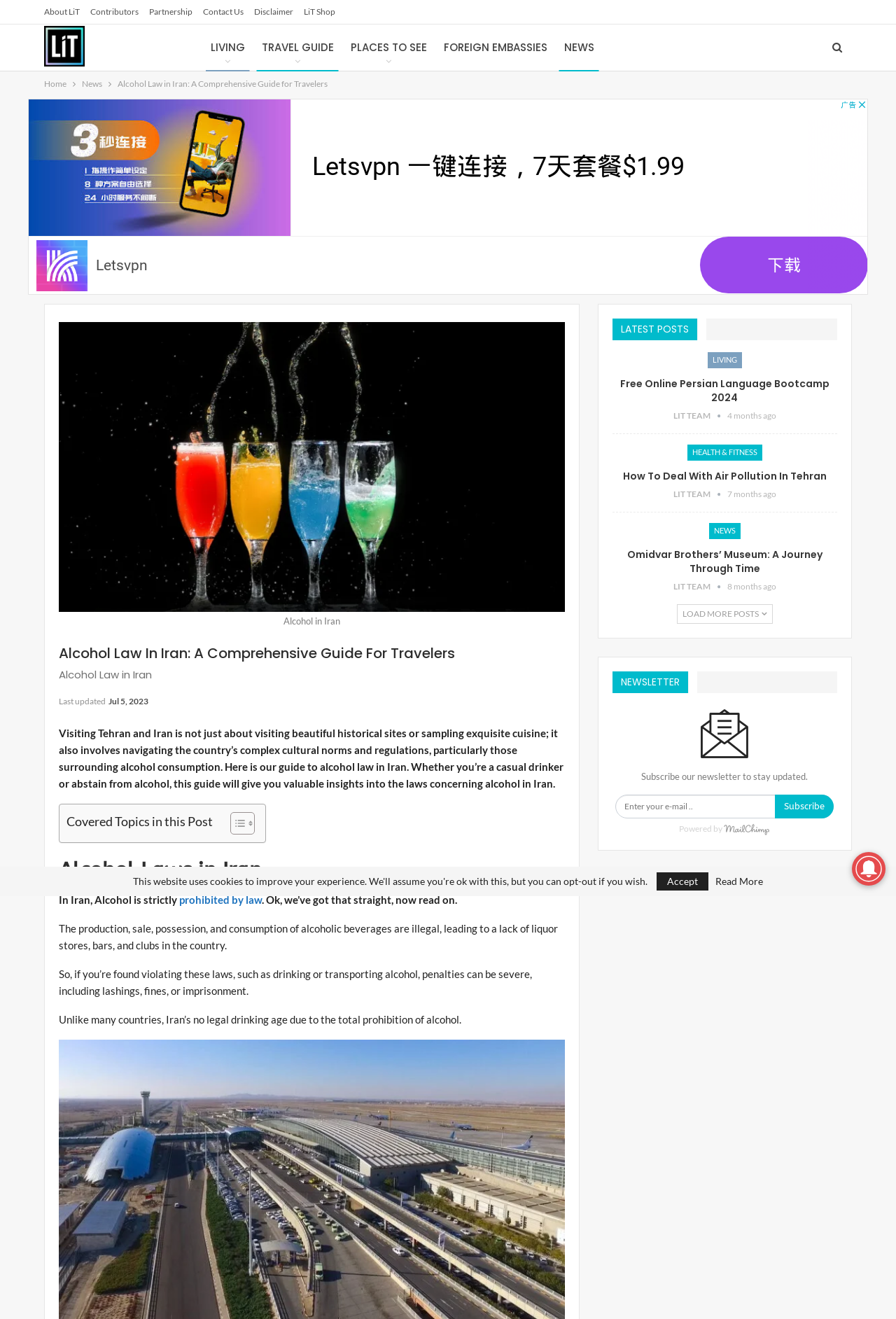Determine the coordinates of the bounding box that should be clicked to complete the instruction: "Click on the 'Living In Tehran' link". The coordinates should be represented by four float numbers between 0 and 1: [left, top, right, bottom].

[0.049, 0.019, 0.214, 0.051]